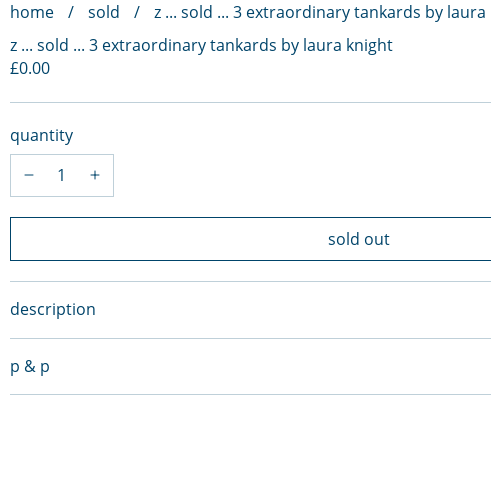Describe the important features and context of the image with as much detail as possible.

This image showcases a product detail section from a webpage dedicated to a collection of three extraordinary tankards crafted by Laura Knight. At the top, there’s a breadcrumb navigation that allows users to trace their way back through the site, with links labeled "home," "sold," and "z ... sold ... 3 extraordinary tankards by Laura knight." Below this, a bold heading reiterates the product title.

The price is prominently displayed as £0.00, indicating that this item may no longer be available for purchase, as evidenced by the "sold out" status shown in a textbox below the quantity selection. This selection area features buttons to adjust the quantity, illustrating that the product once had an option to choose how many to purchase. Despite the interface suggesting interactivity, the "Add to bag" button is disabled, confirming the item is not for sale.

Lastly, sections are dedicated to additional details such as a description and shipping information, reinforcing the product's prominence on the page. The overall layout is designed to enhance user engagement while providing essential information about this outstanding offering.